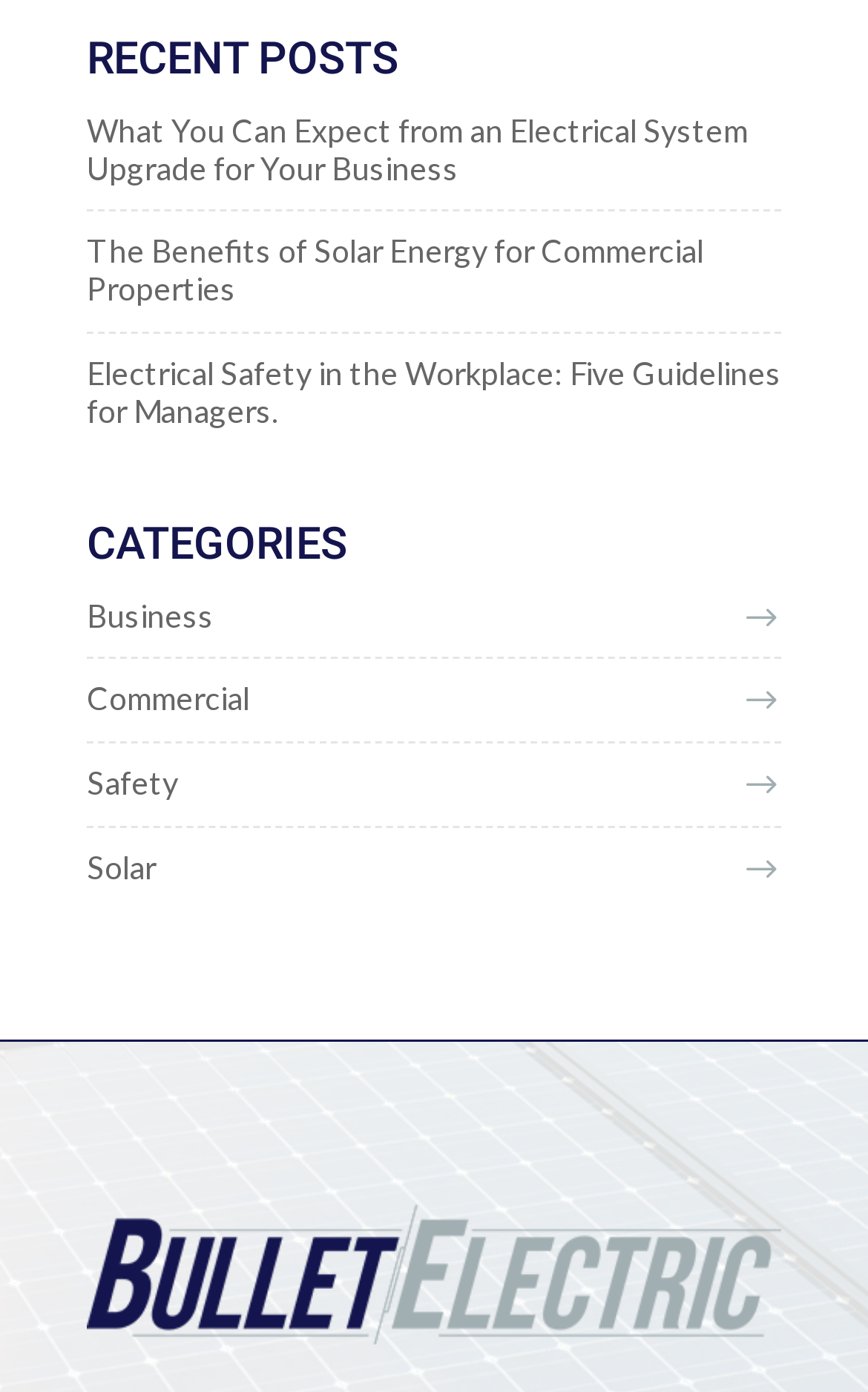Using the element description: "Solar", determine the bounding box coordinates. The coordinates should be in the format [left, top, right, bottom], with values between 0 and 1.

[0.1, 0.609, 0.179, 0.637]